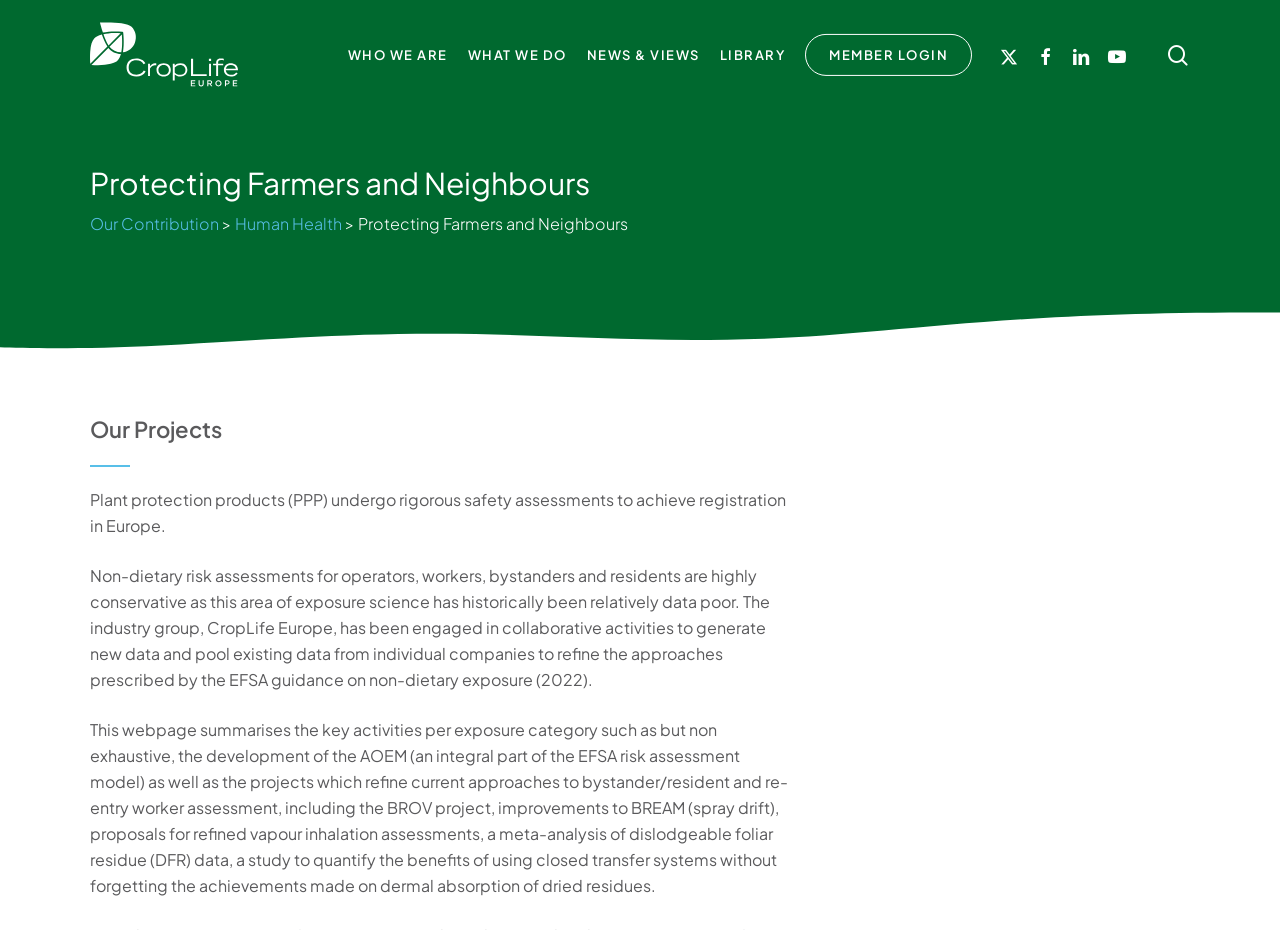Identify the bounding box coordinates of the clickable region necessary to fulfill the following instruction: "Go to WHO WE ARE page". The bounding box coordinates should be four float numbers between 0 and 1, i.e., [left, top, right, bottom].

[0.271, 0.049, 0.35, 0.069]